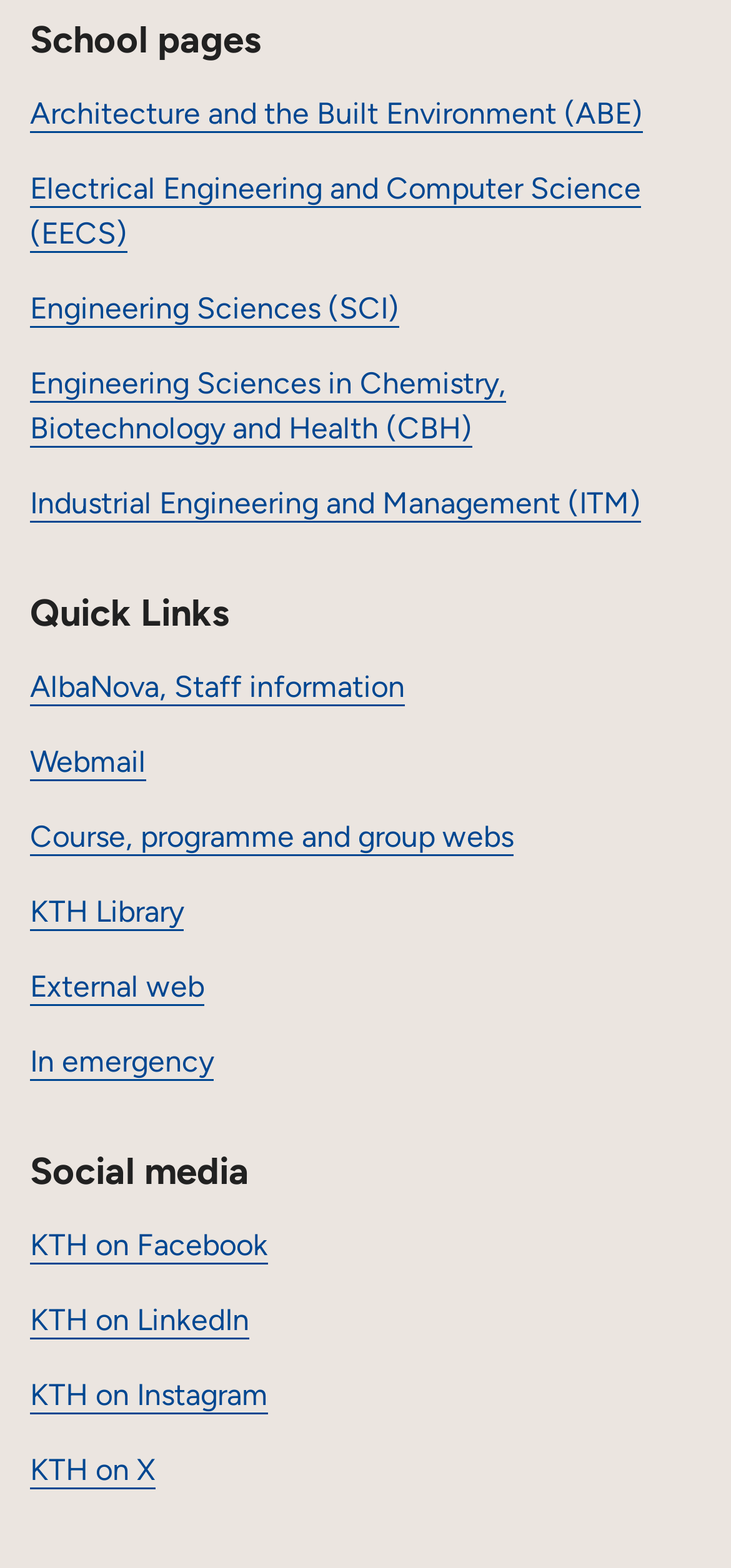Determine the bounding box coordinates for the clickable element to execute this instruction: "View Architecture and the Built Environment page". Provide the coordinates as four float numbers between 0 and 1, i.e., [left, top, right, bottom].

[0.041, 0.061, 0.879, 0.084]